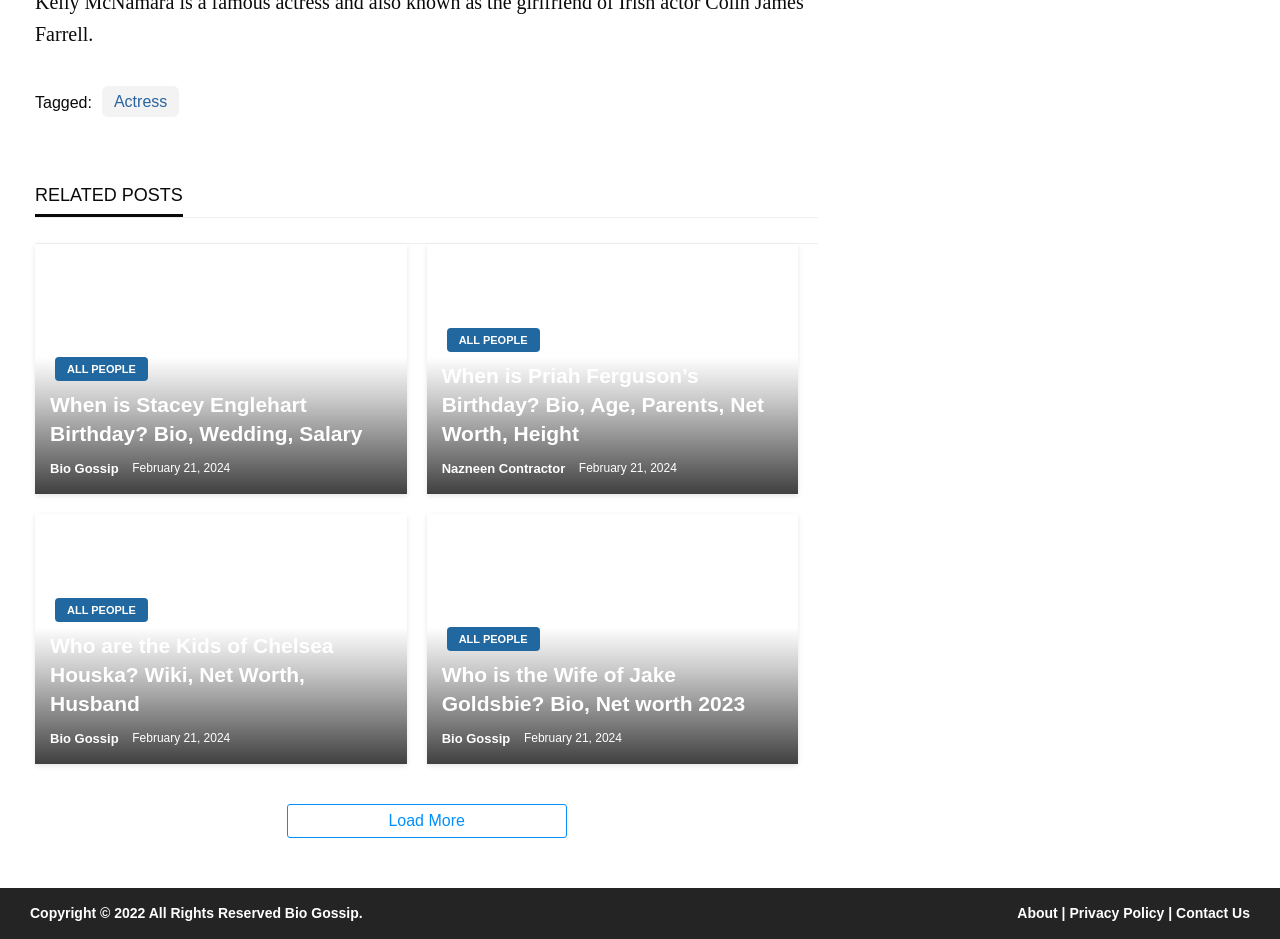Find the bounding box coordinates of the area to click in order to follow the instruction: "View the article about Stacey Englehart".

[0.027, 0.383, 0.318, 0.401]